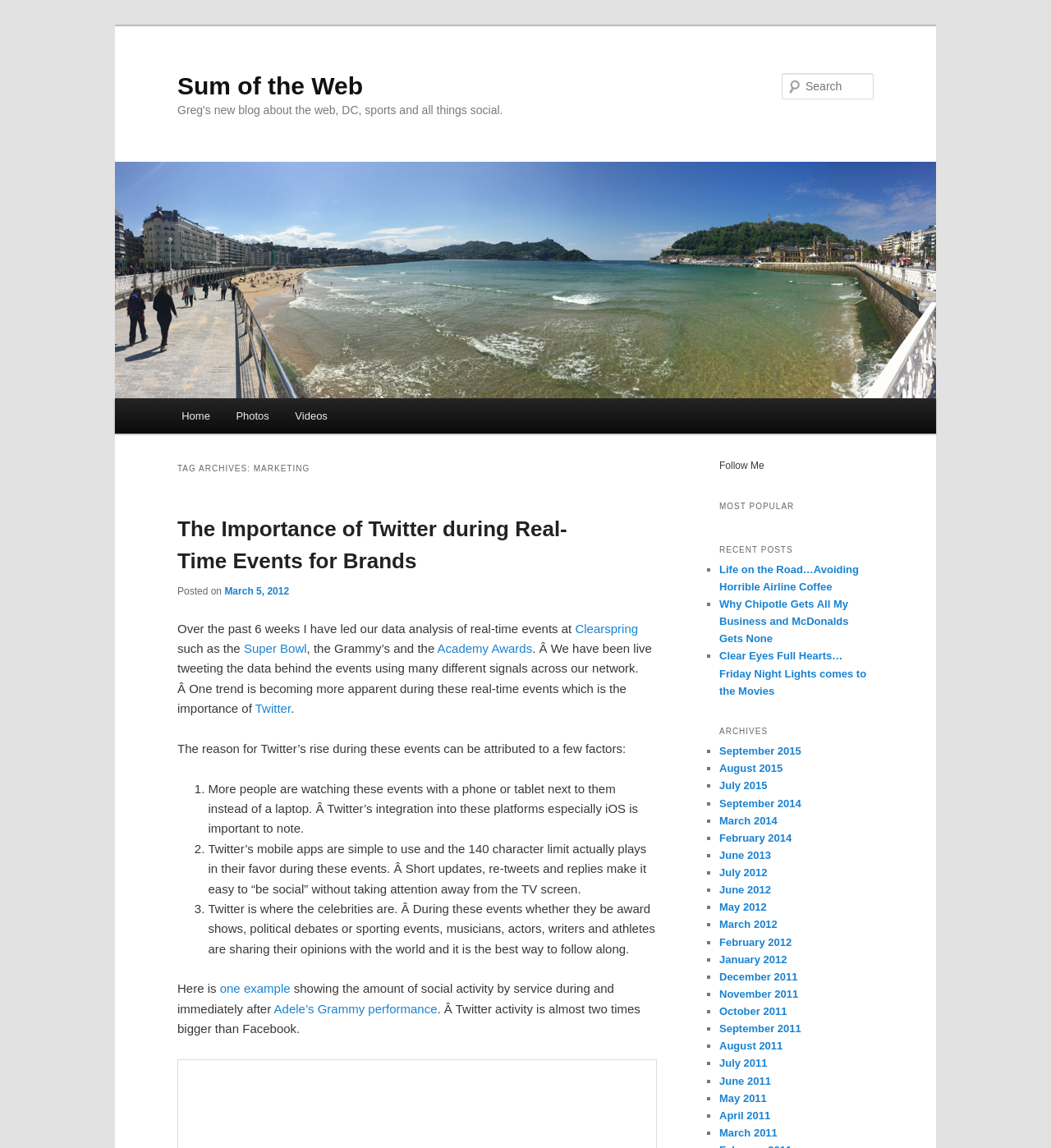What is the author's name?
Based on the visual content, answer with a single word or a brief phrase.

Greg